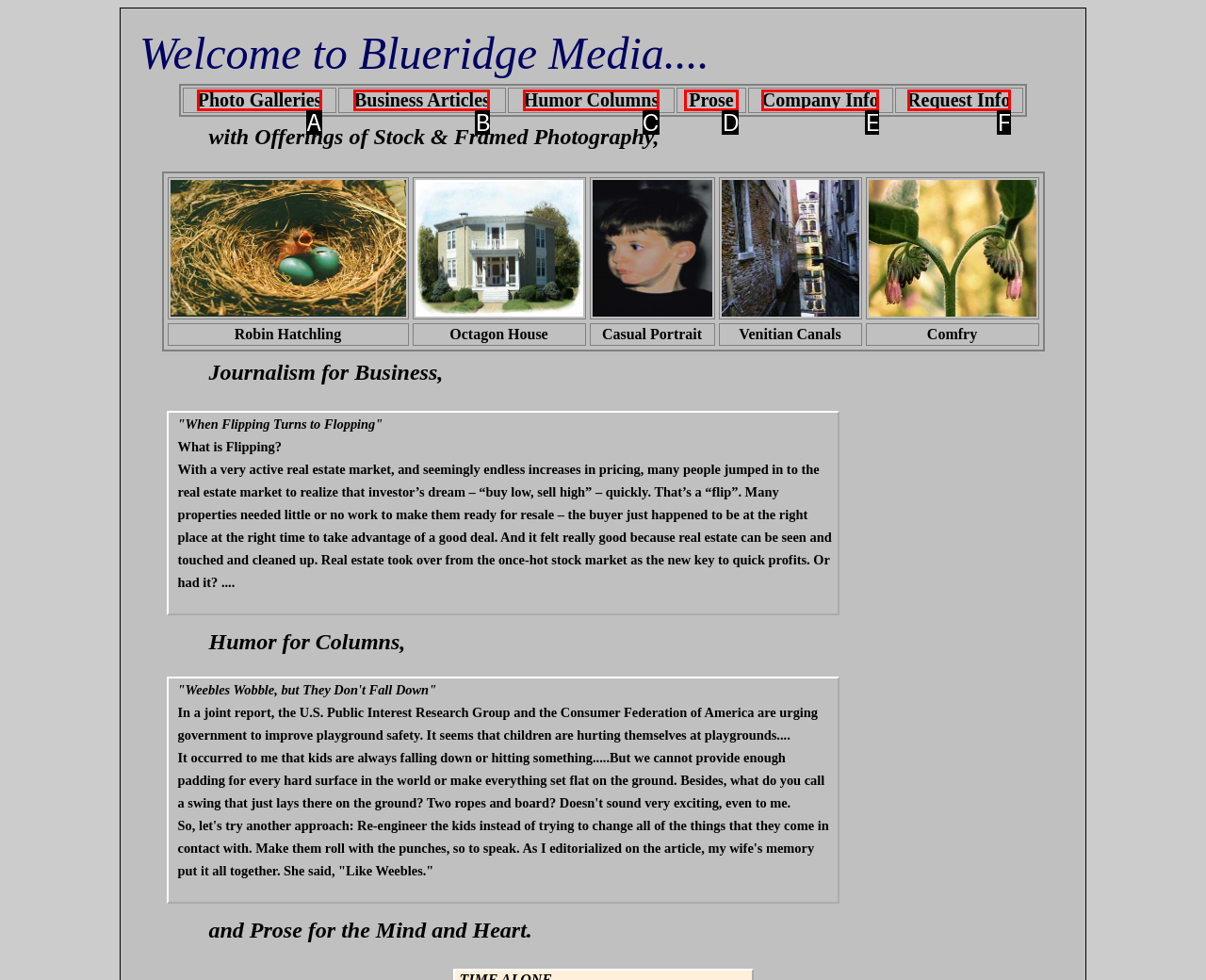From the given choices, determine which HTML element matches the description: Prose. Reply with the appropriate letter.

D